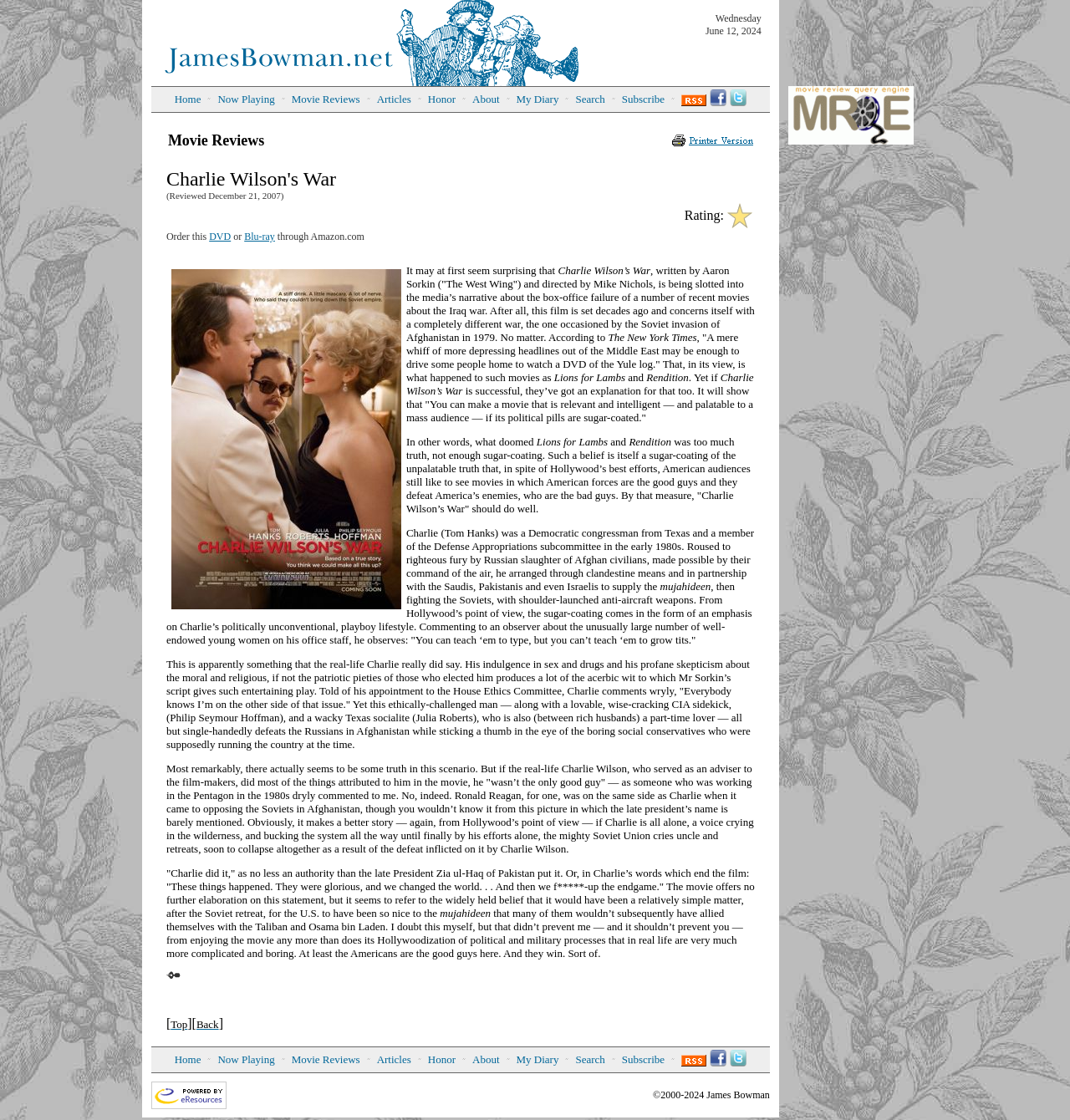Respond to the question below with a single word or phrase:
What is the name of the actress who plays a wacky Texas socialite in the movie?

Julia Roberts